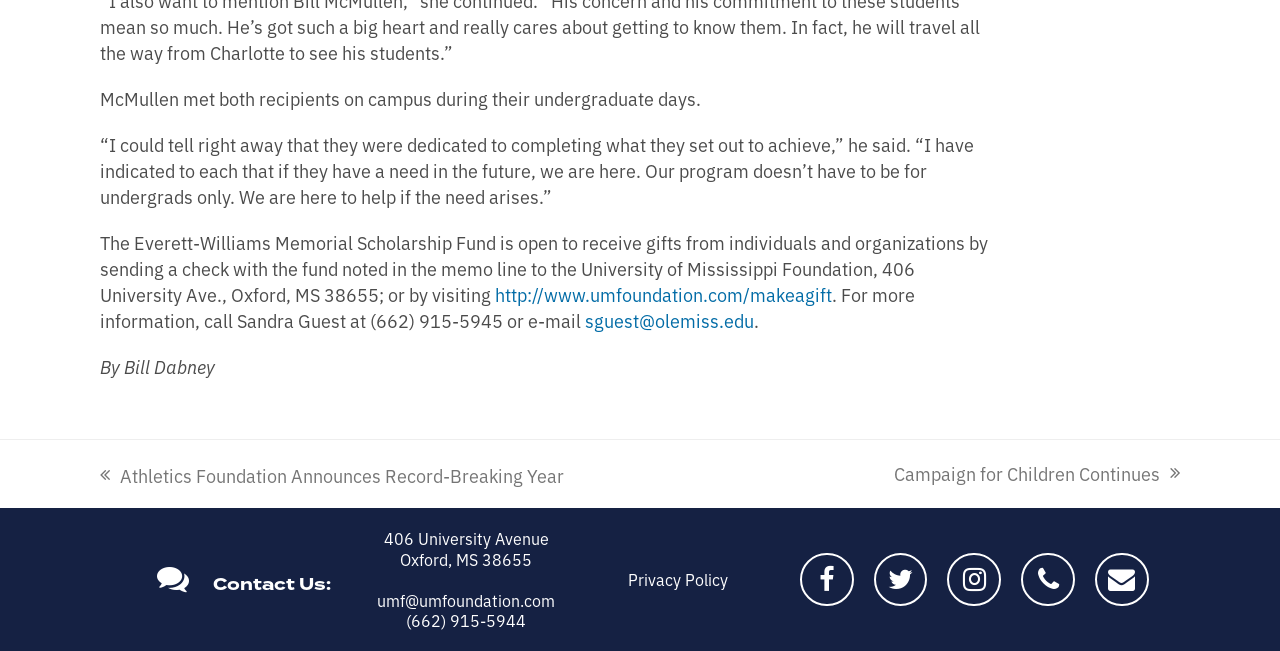Given the element description "Privacy Policy", identify the bounding box of the corresponding UI element.

[0.49, 0.873, 0.568, 0.906]